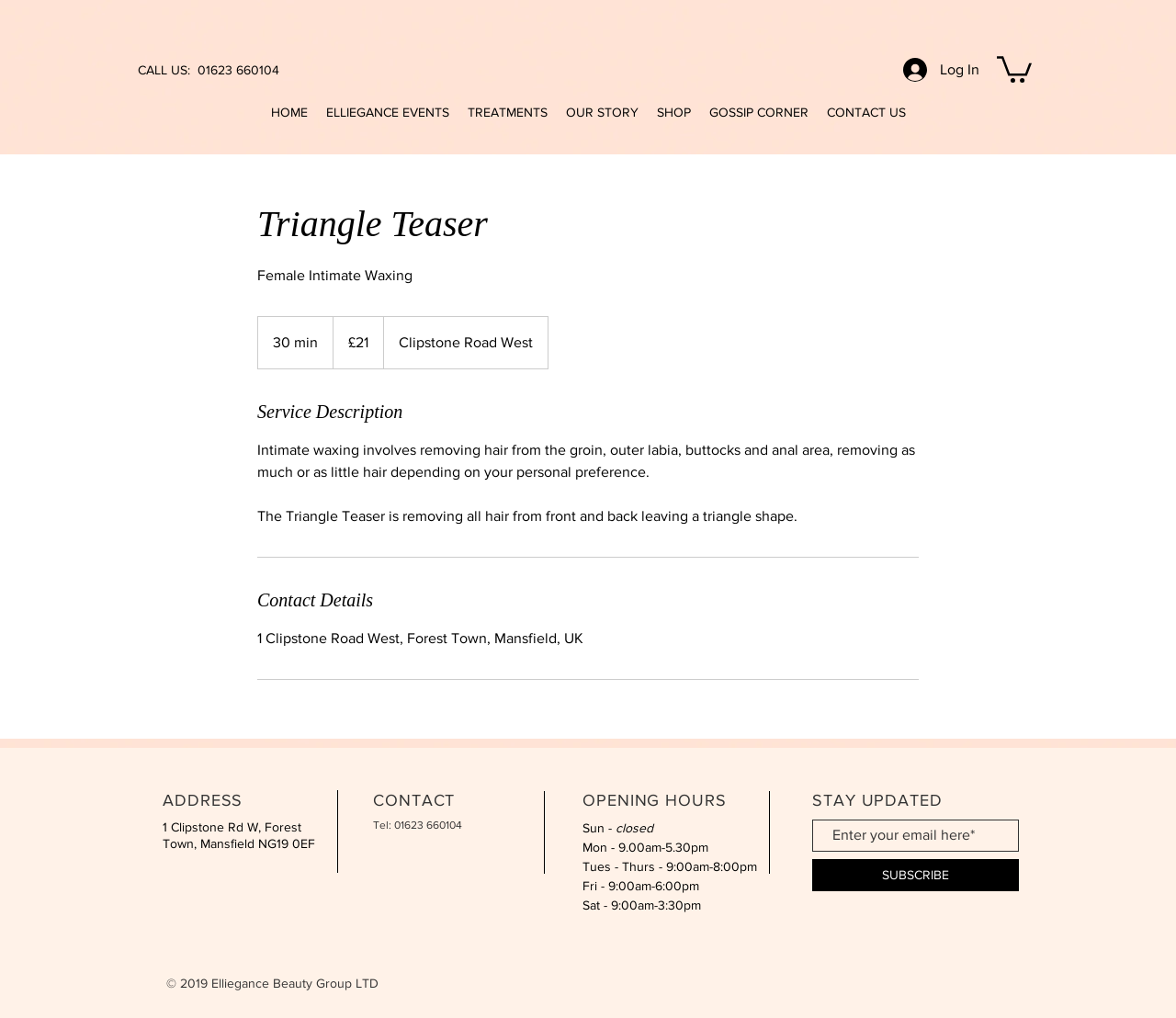Identify the bounding box coordinates of the clickable region to carry out the given instruction: "Share this post on Facebook".

None